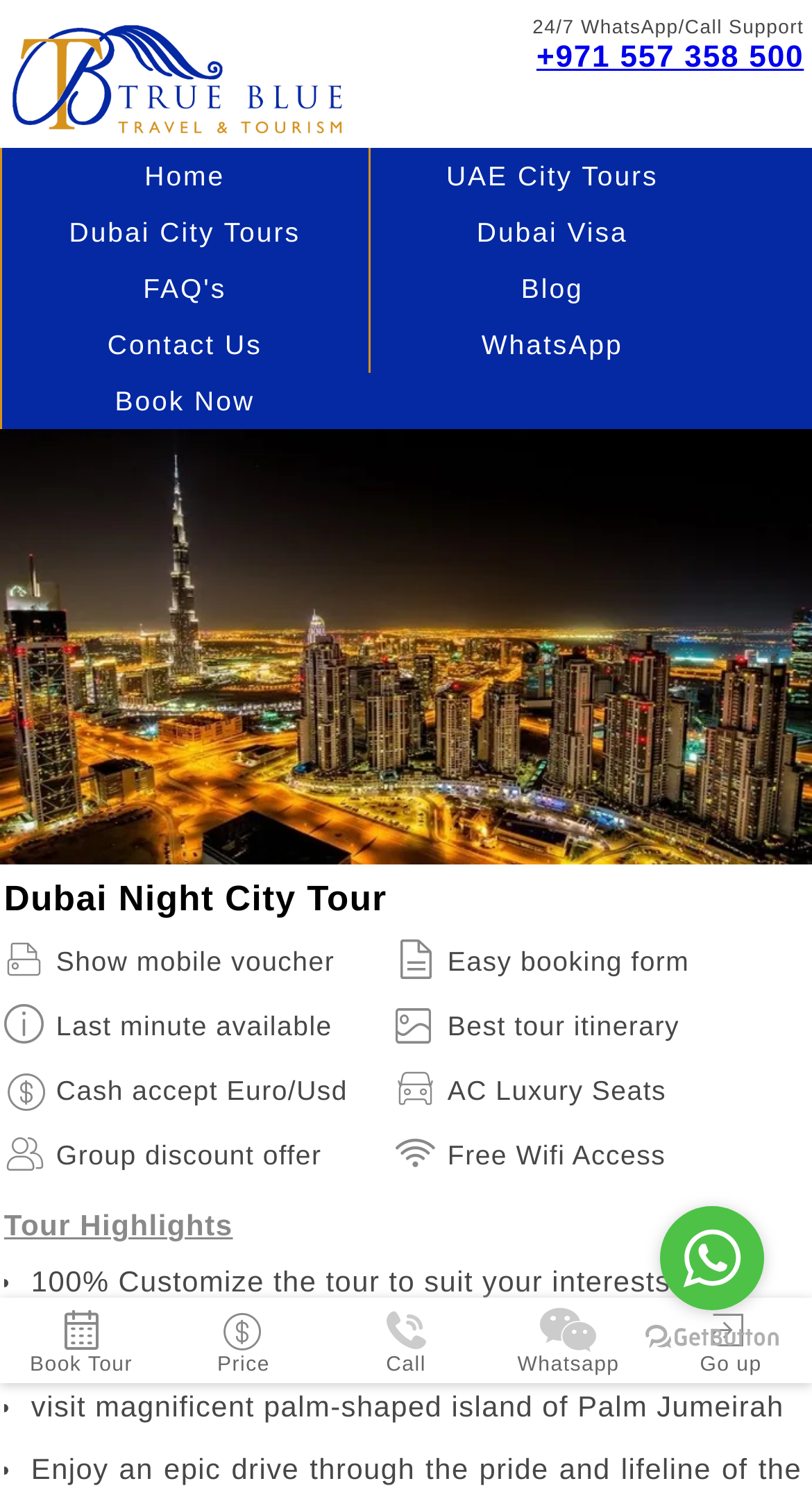Specify the bounding box coordinates for the region that must be clicked to perform the given instruction: "Go to WhatsApp".

[0.813, 0.805, 0.941, 0.875]